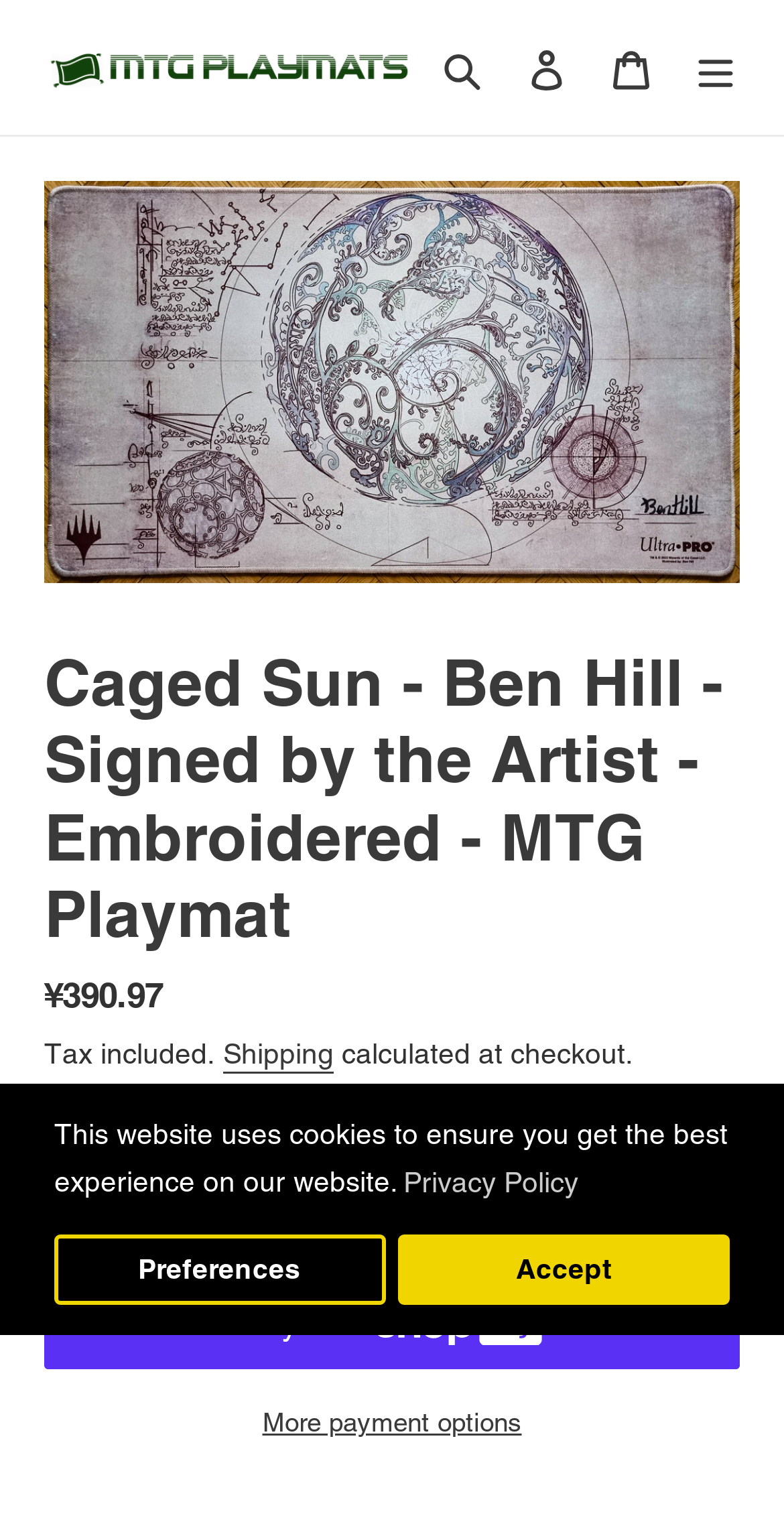Can you identify the bounding box coordinates of the clickable region needed to carry out this instruction: 'Log in to your account'? The coordinates should be four float numbers within the range of 0 to 1, stated as [left, top, right, bottom].

[0.644, 0.016, 0.751, 0.073]